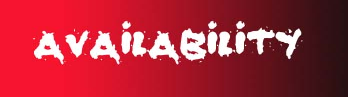Please answer the following question using a single word or phrase: 
What is the style of the text 'AVAILABILITY'?

Bold and chaotic